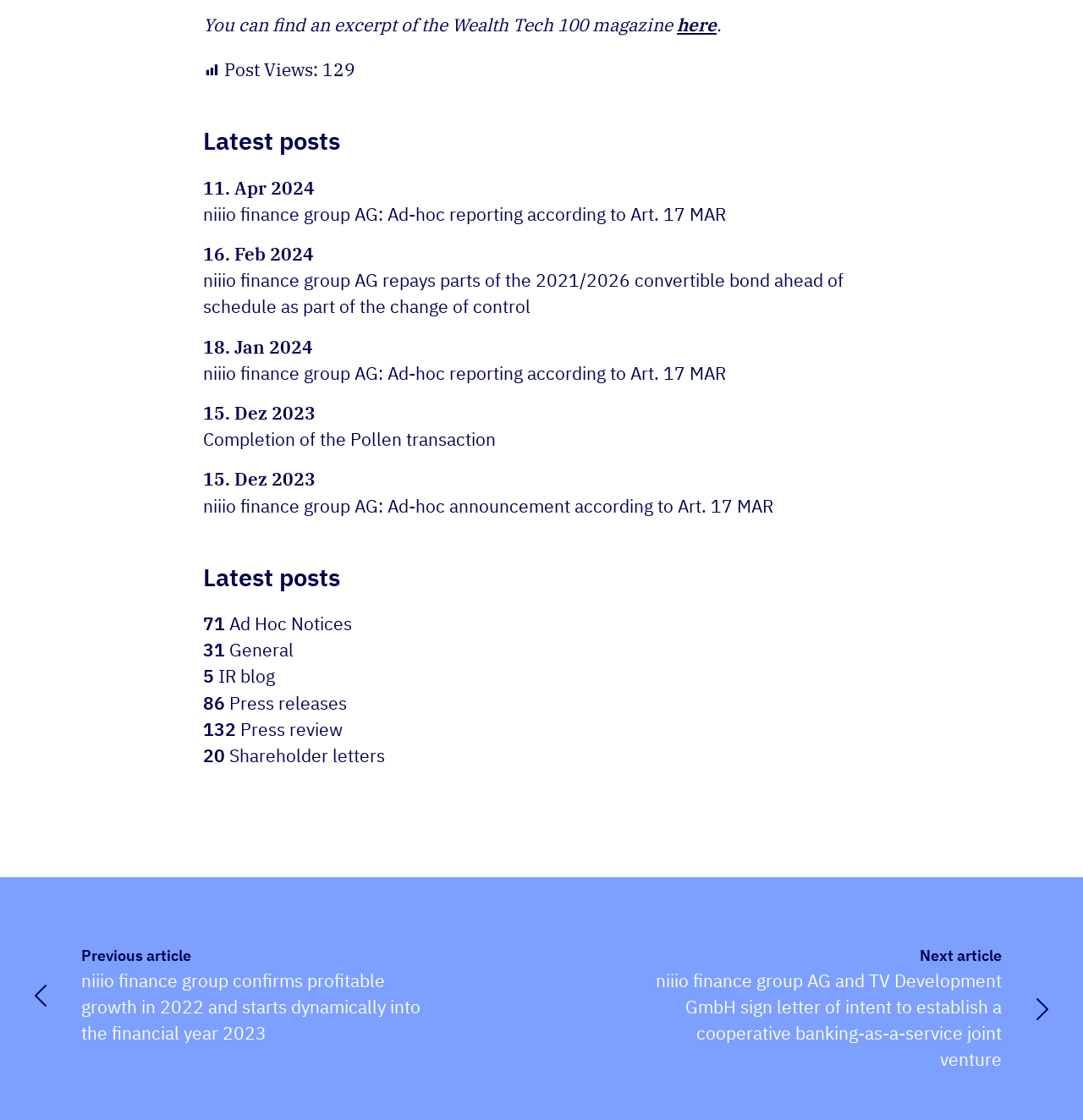Please answer the following question using a single word or phrase: 
How many links are there under 'Latest posts'?

5